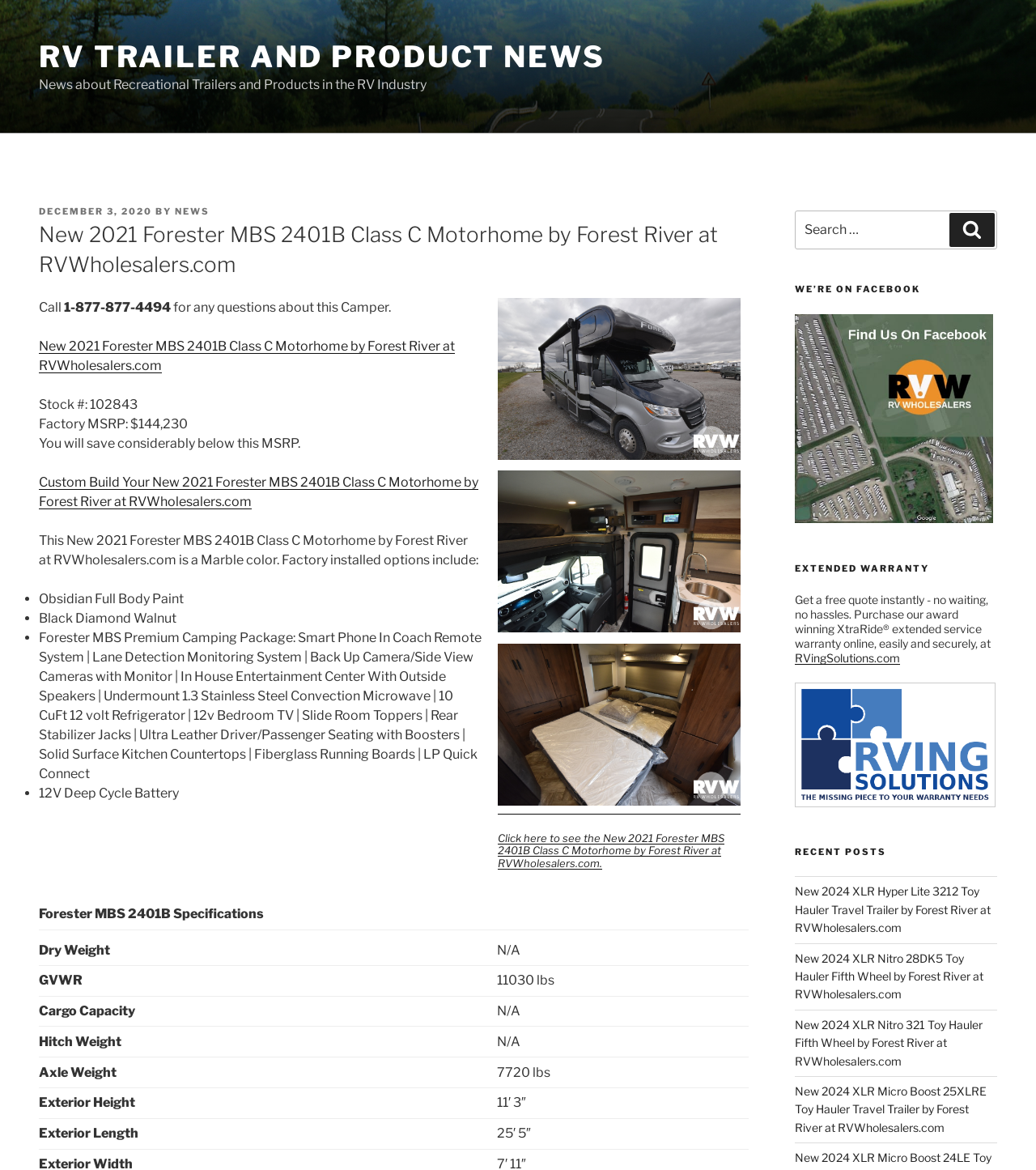What is the factory MSRP of the motorhome?
Look at the image and answer the question using a single word or phrase.

$144,230